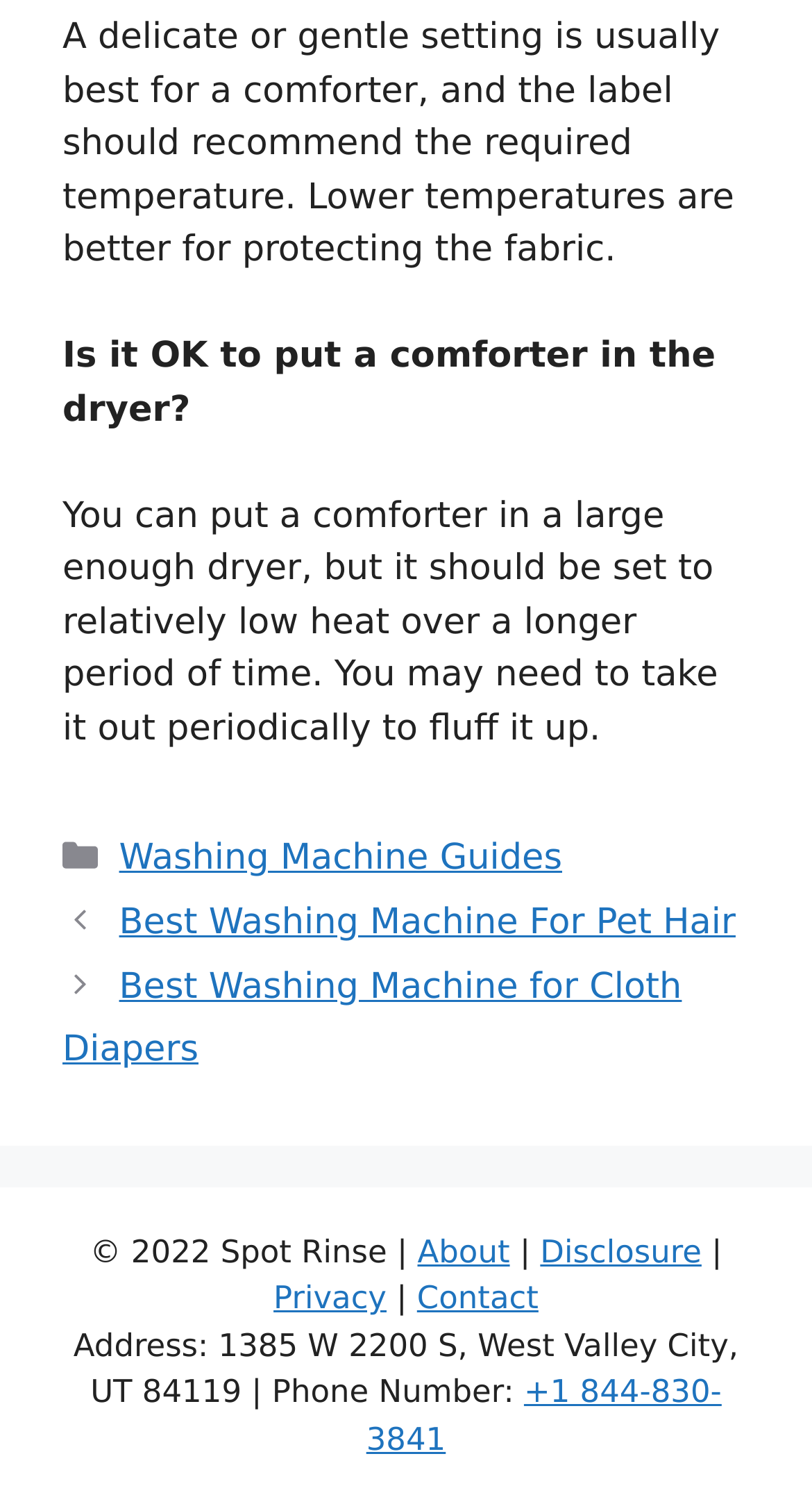Identify the bounding box coordinates for the UI element described as follows: +1 844-830-3841. Use the format (top-left x, top-left y, bottom-right x, bottom-right y) and ensure all values are floating point numbers between 0 and 1.

[0.451, 0.913, 0.889, 0.969]